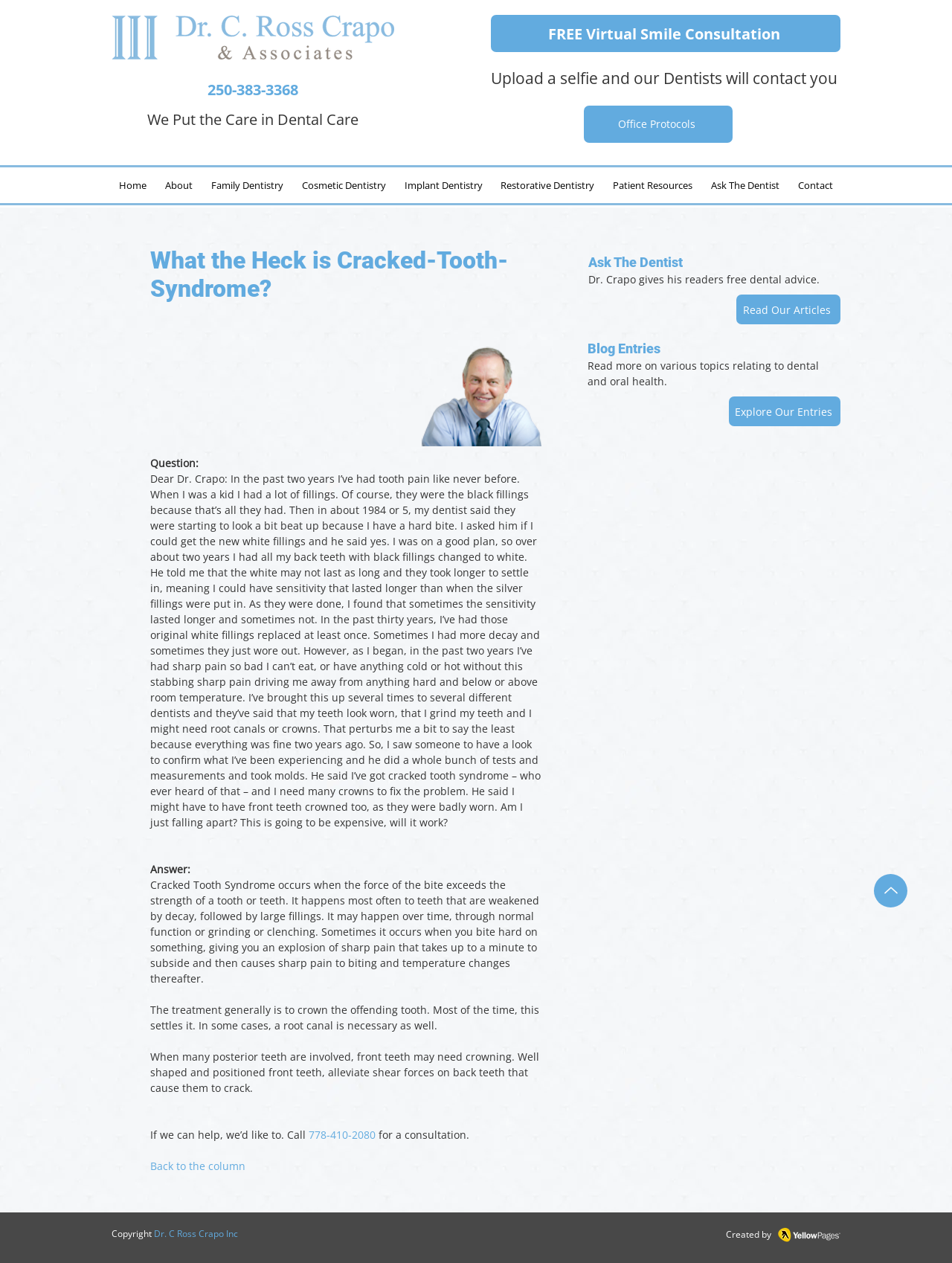Find the UI element described as: "ALL NEWS" and predict its bounding box coordinates. Ensure the coordinates are four float numbers between 0 and 1, [left, top, right, bottom].

None